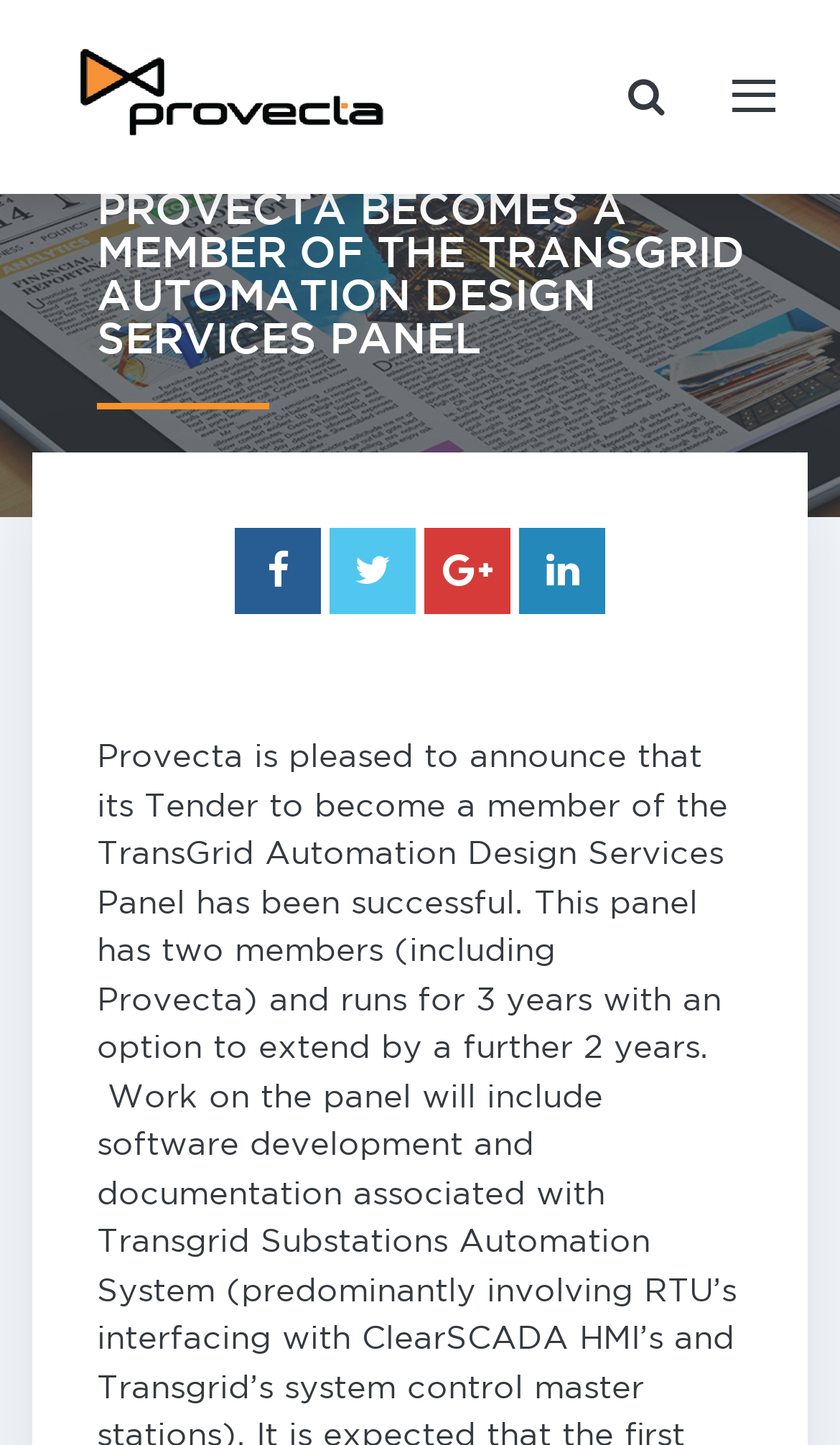What is the name of the company?
Answer with a single word or phrase by referring to the visual content.

Provecta